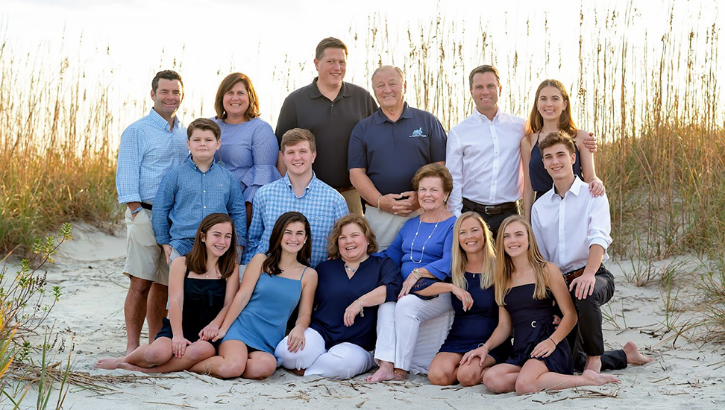What is the mood of the family gathering?
Examine the image and give a concise answer in one word or a short phrase.

Joyful